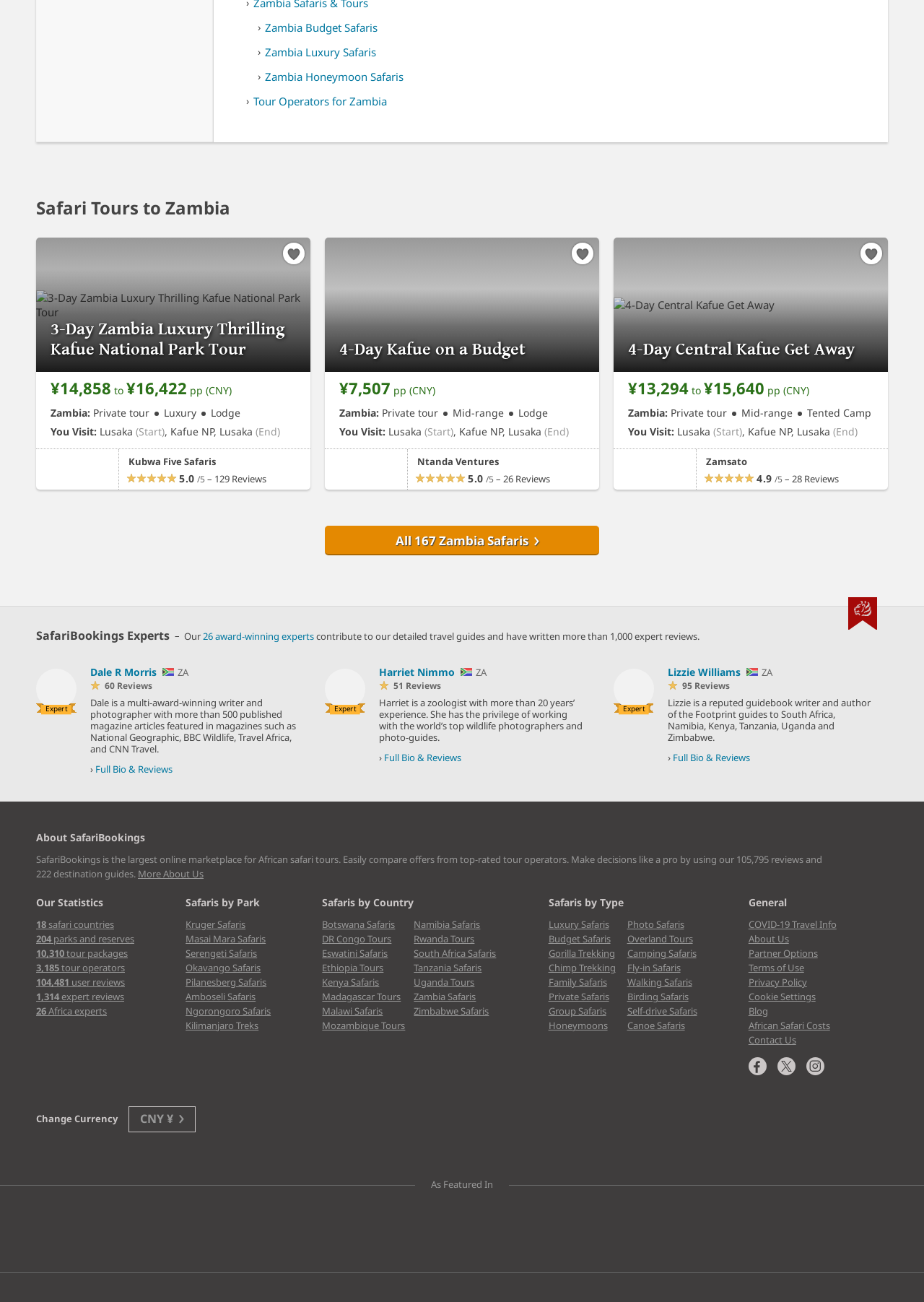Please pinpoint the bounding box coordinates for the region I should click to adhere to this instruction: "View 3-Day Zambia Luxury Thrilling Kafue National Park Tour".

[0.039, 0.182, 0.336, 0.376]